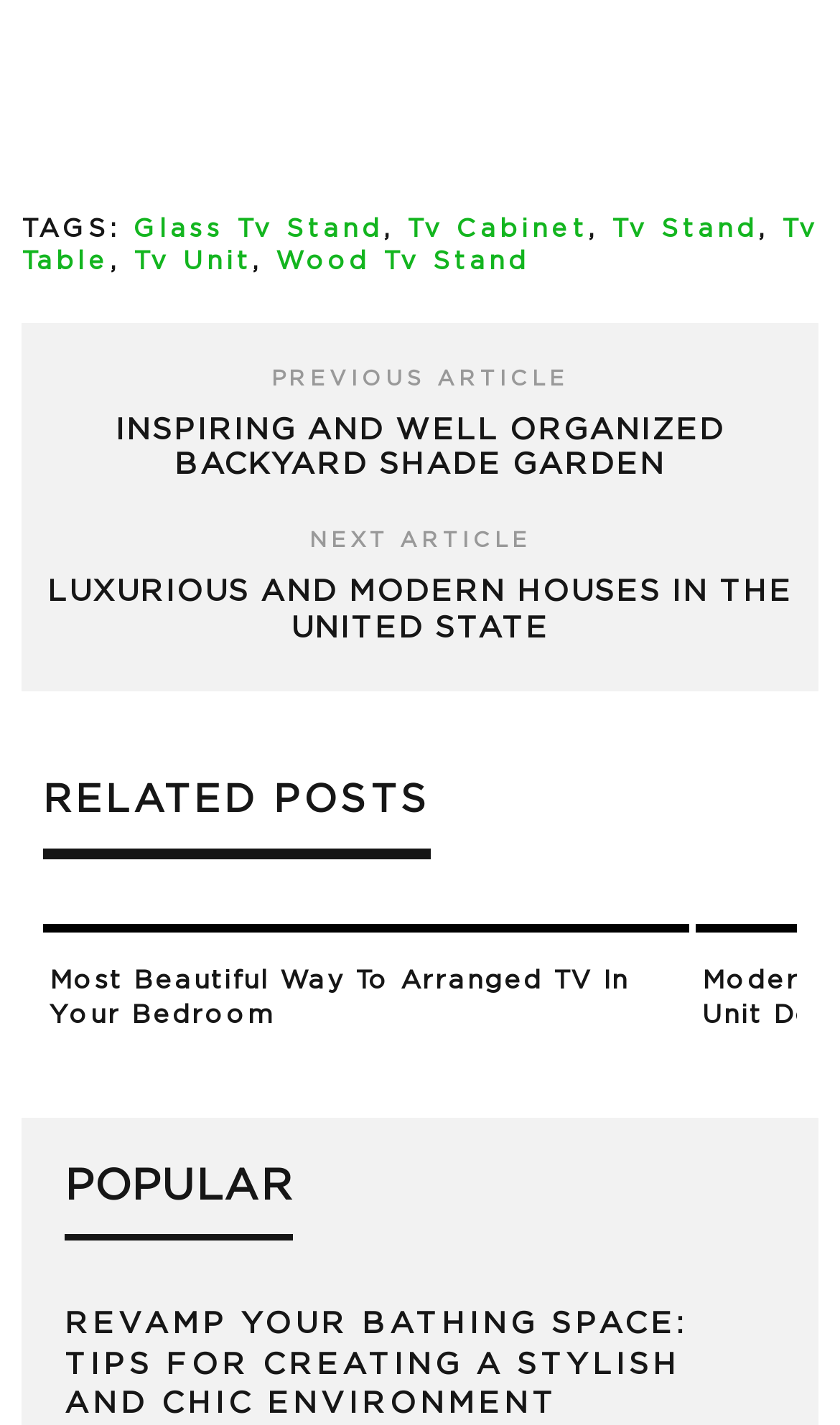Locate the bounding box coordinates of the region to be clicked to comply with the following instruction: "View NEXT ARTICLE". The coordinates must be four float numbers between 0 and 1, in the form [left, top, right, bottom].

[0.368, 0.372, 0.632, 0.387]